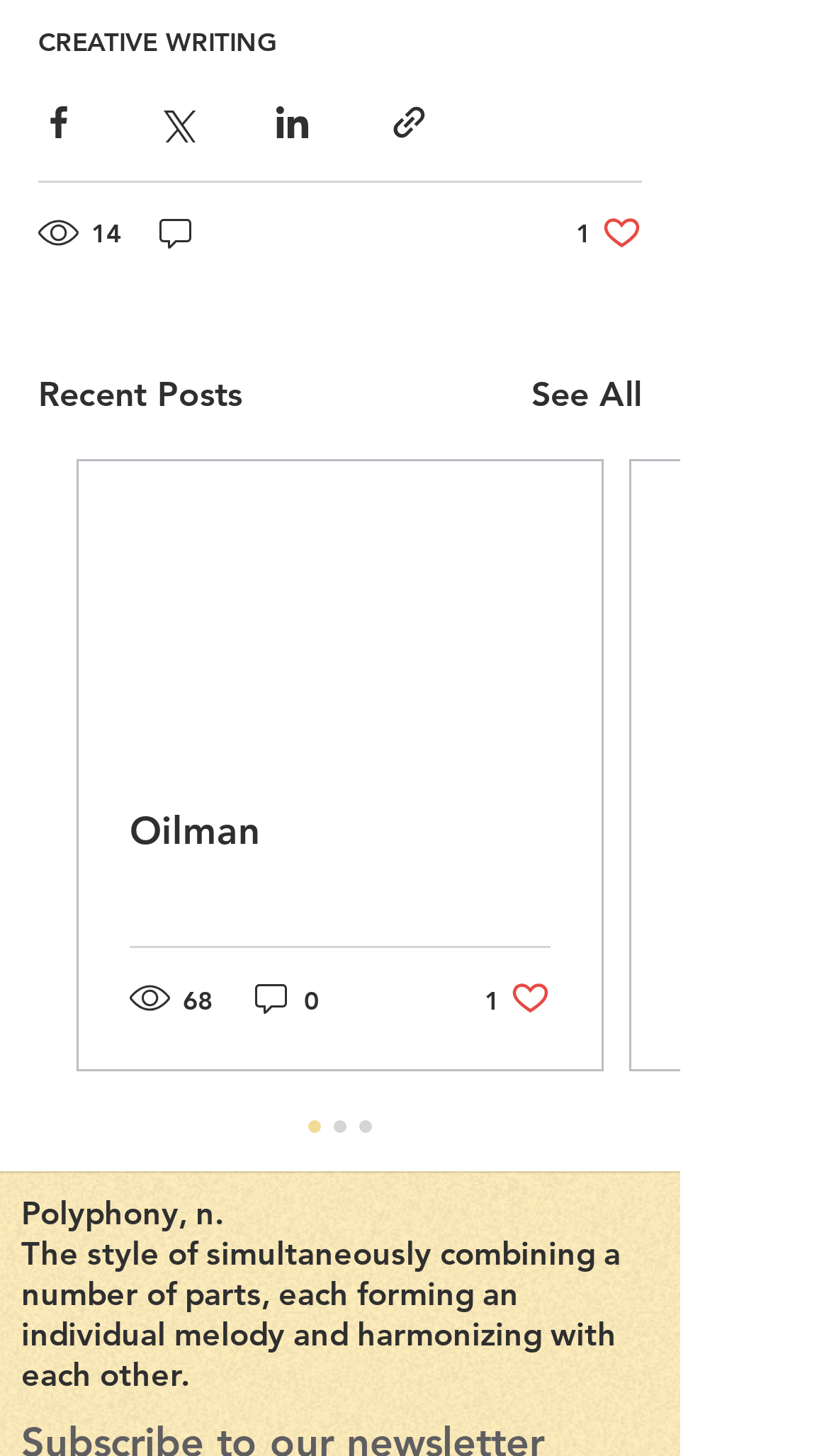What is the title of the section above the first post?
Answer the question with a detailed and thorough explanation.

The webpage has a heading element with the text 'Recent Posts', which is located above the first post. This suggests that it is the title of the section. This can be inferred from the OCR text of the heading element.